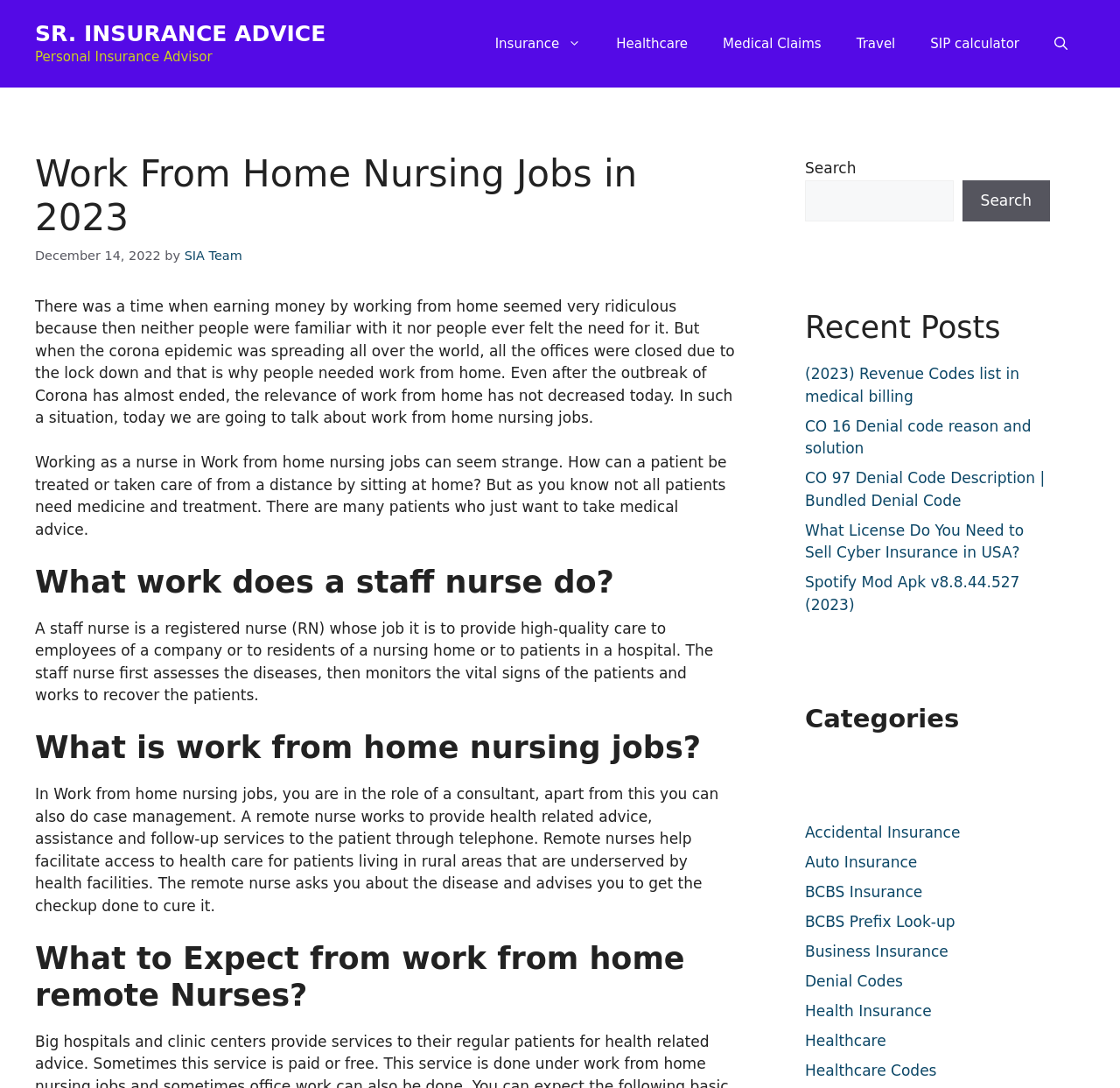Can you pinpoint the bounding box coordinates for the clickable element required for this instruction: "Learn about the show's categories"? The coordinates should be four float numbers between 0 and 1, i.e., [left, top, right, bottom].

None